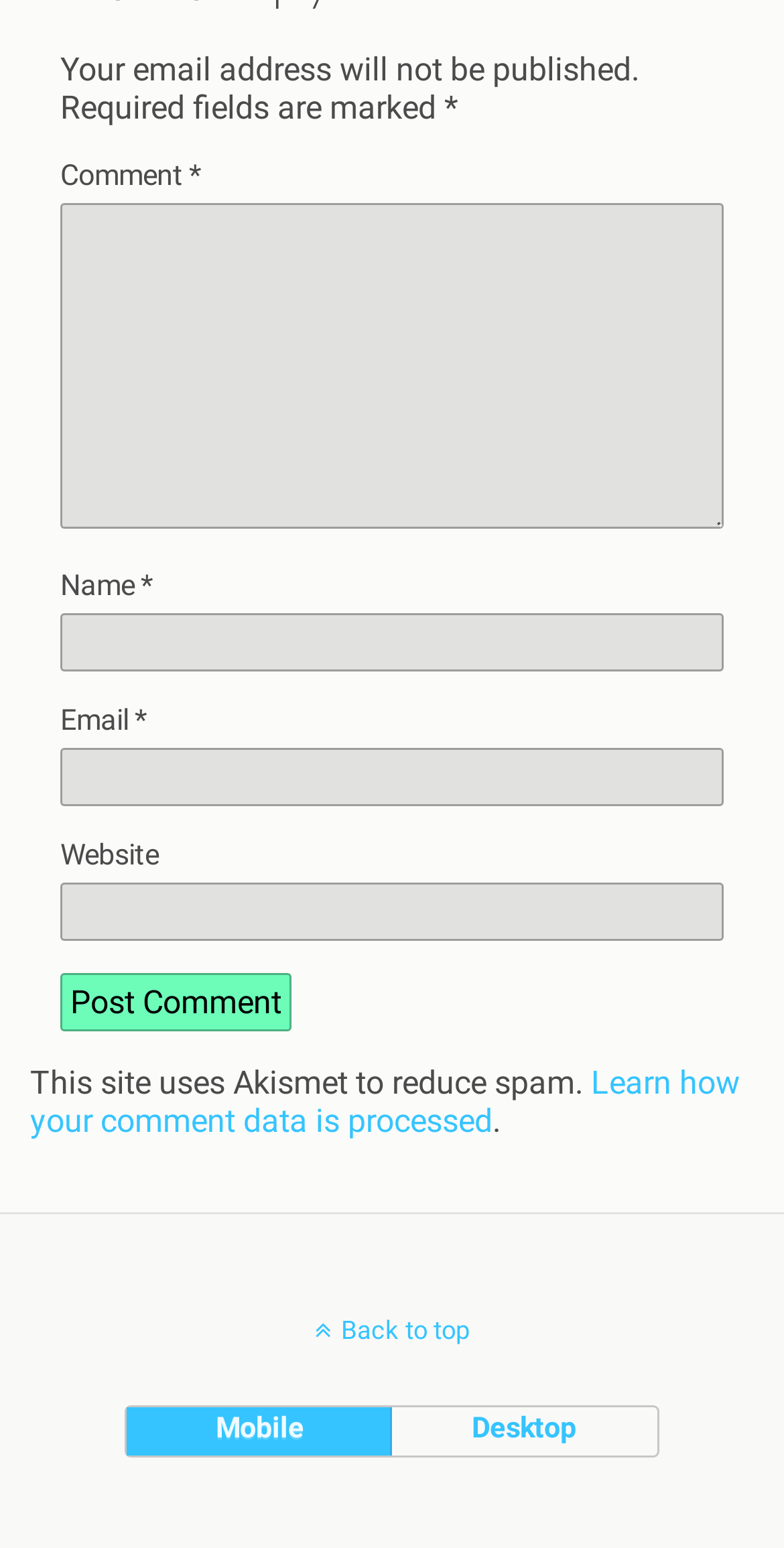Provide the bounding box coordinates for the UI element described in this sentence: "parent_node: Comment * name="comment"". The coordinates should be four float values between 0 and 1, i.e., [left, top, right, bottom].

[0.077, 0.131, 0.923, 0.342]